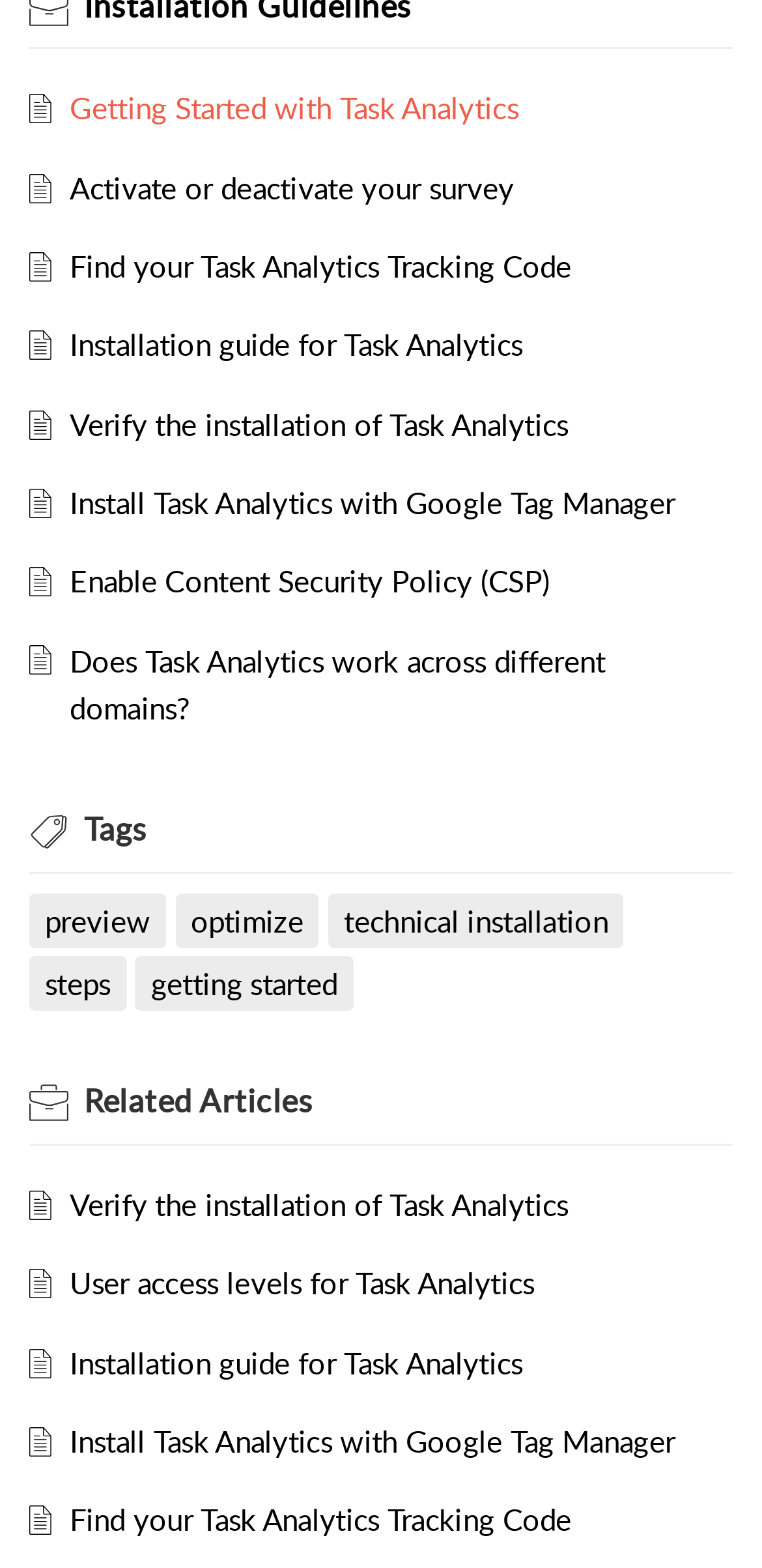Respond to the question with just a single word or phrase: 
How many links are there under the 'Tags' heading?

4